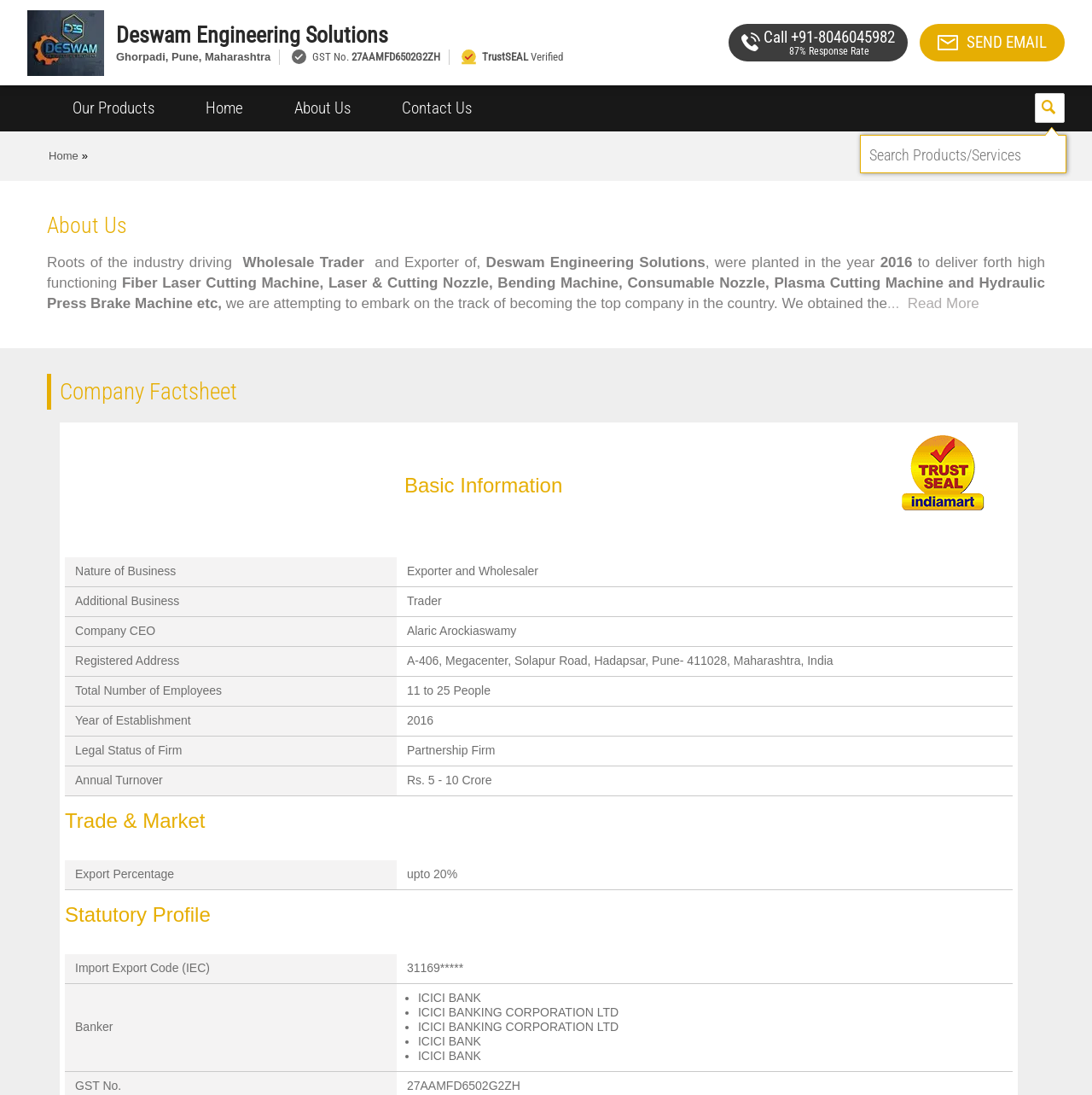What is the response rate of the company?
Using the visual information, respond with a single word or phrase.

87%